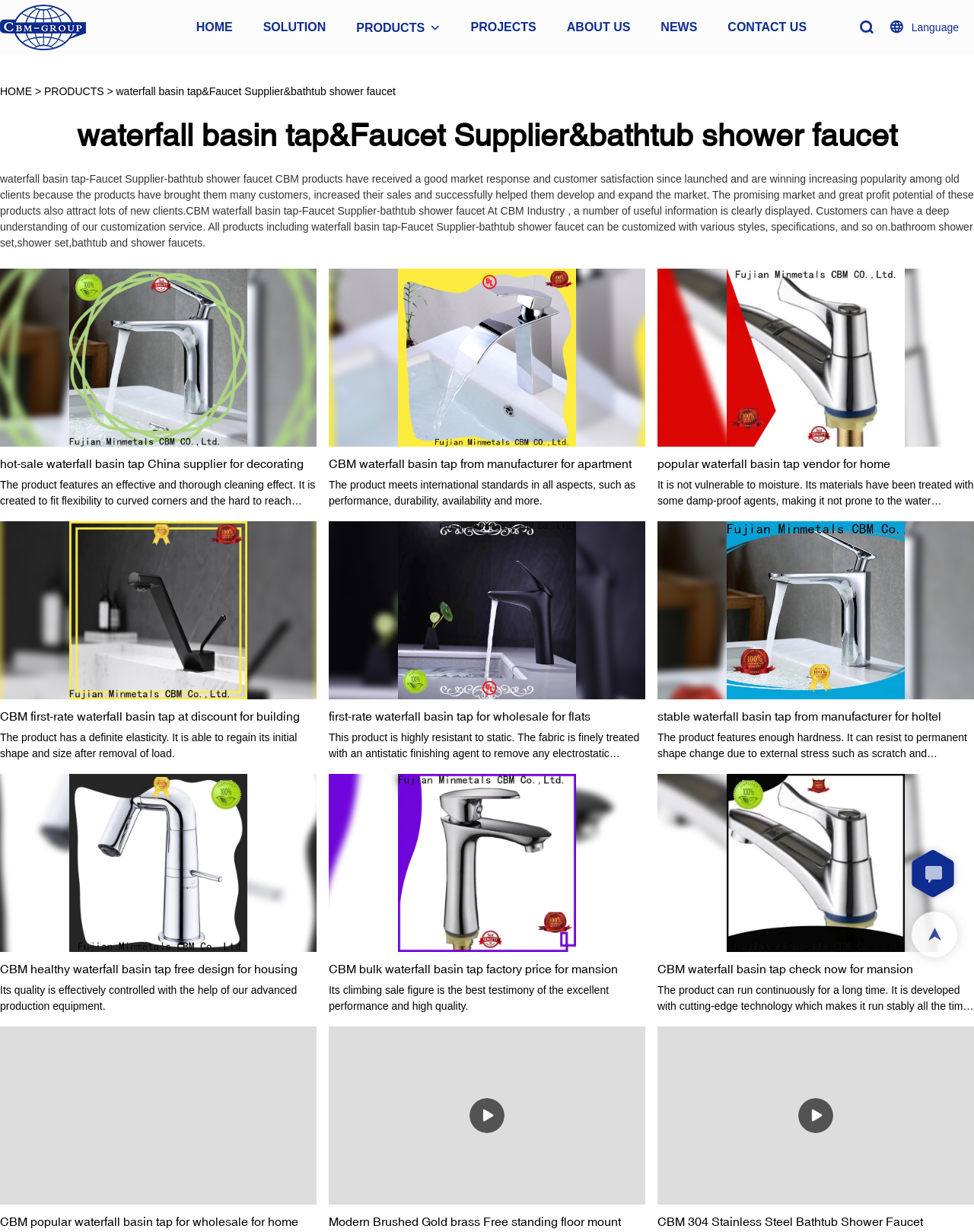Given the element description: "alt="CBM"", predict the bounding box coordinates of this UI element. The coordinates must be four float numbers between 0 and 1, given as [left, top, right, bottom].

[0.0, 0.004, 0.125, 0.041]